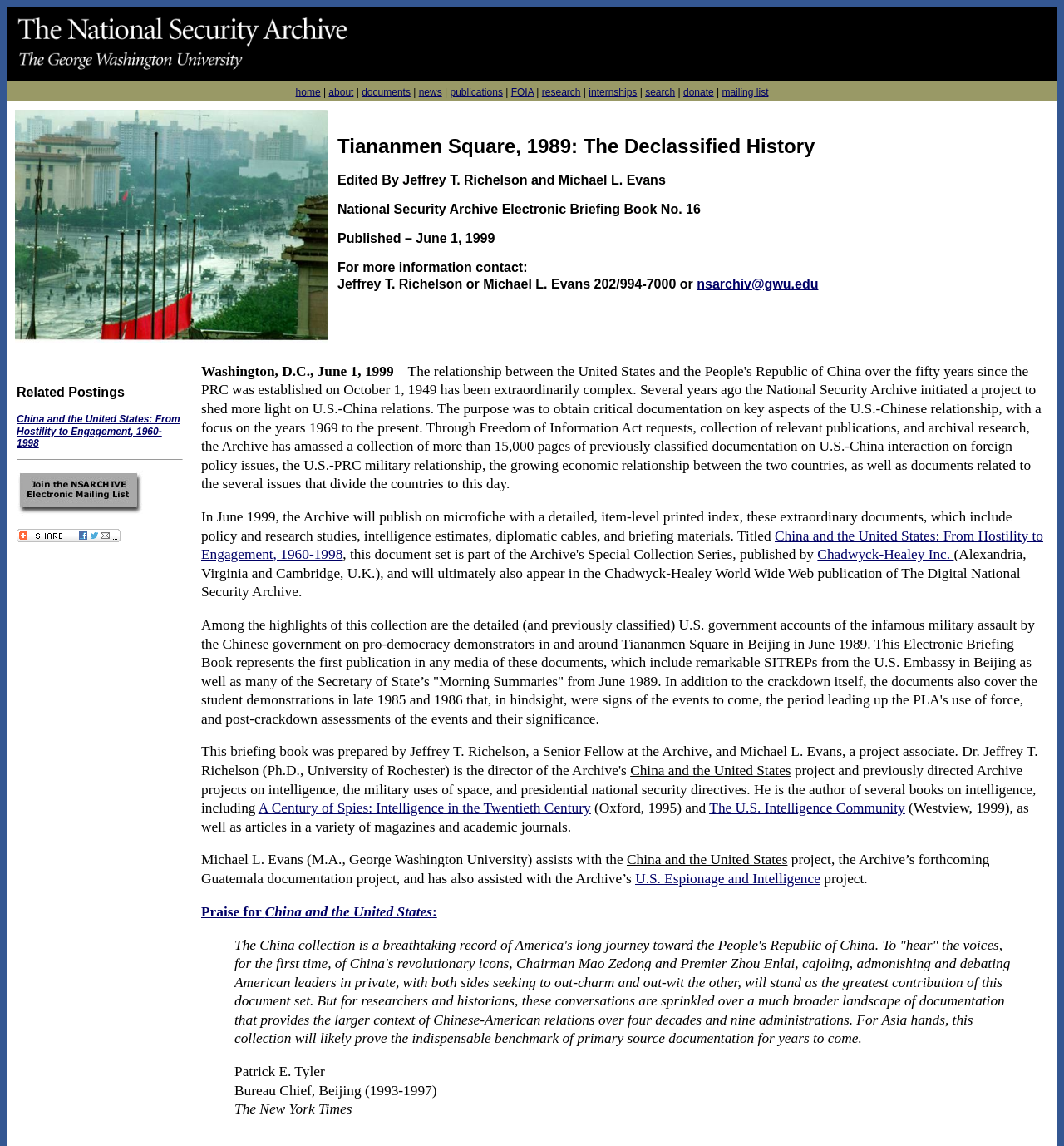What is the contact email for more information?
Offer a detailed and exhaustive answer to the question.

I found the answer by looking at the link element with the text 'nsarchiv@gwu.edu'. This is the contact email for more information.